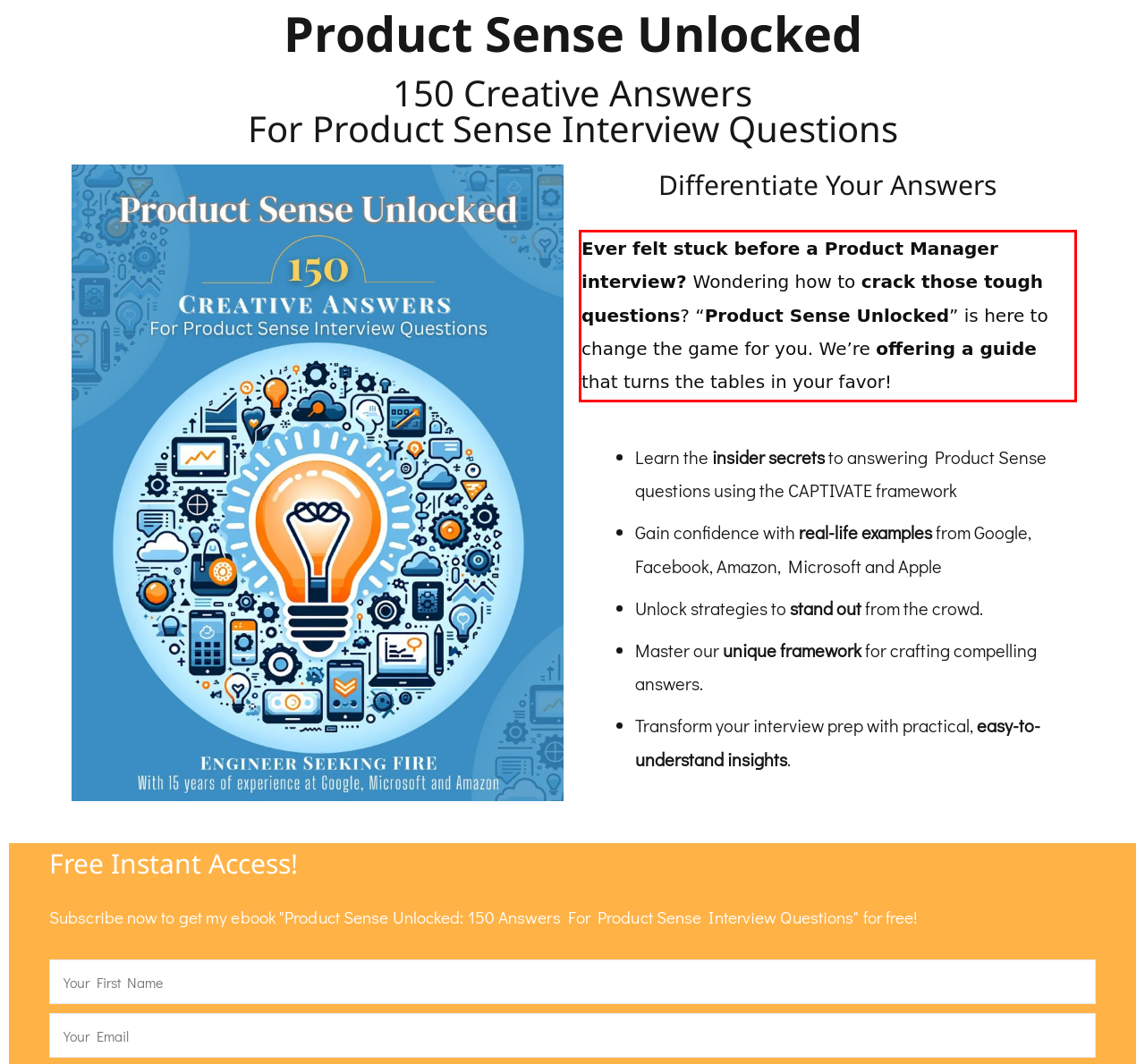Analyze the screenshot of the webpage and extract the text from the UI element that is inside the red bounding box.

Ever felt stuck before a Product Manager interview? Wondering how to crack those tough questions? “Product Sense Unlocked” is here to change the game for you. We’re offering a guide that turns the tables in your favor!